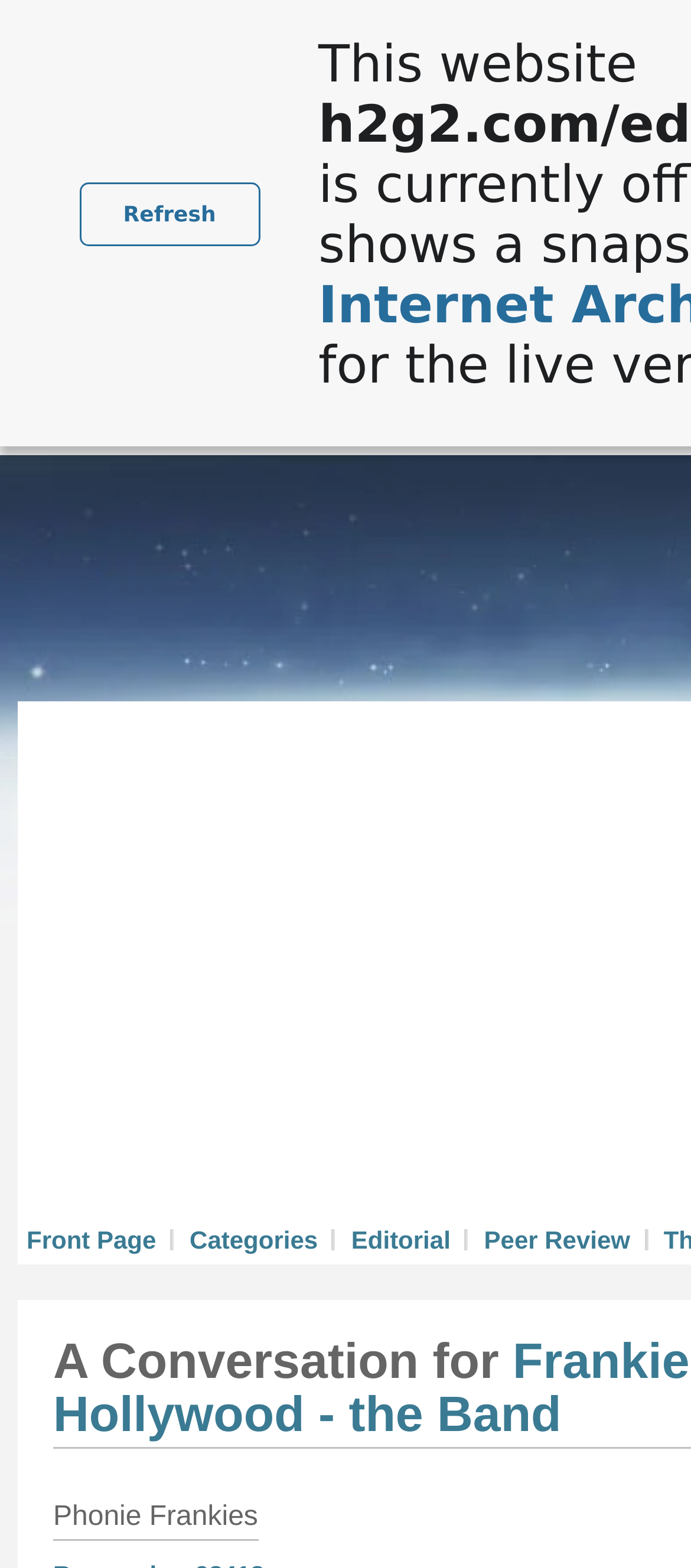Based on the image, please respond to the question with as much detail as possible:
What is the position of the 'Categories' link?

I compared the y1 and y2 coordinates of the 'Categories' link with other elements and found that it is located in the middle of the webpage, with a bounding box coordinate of [0.274, 0.782, 0.46, 0.8].